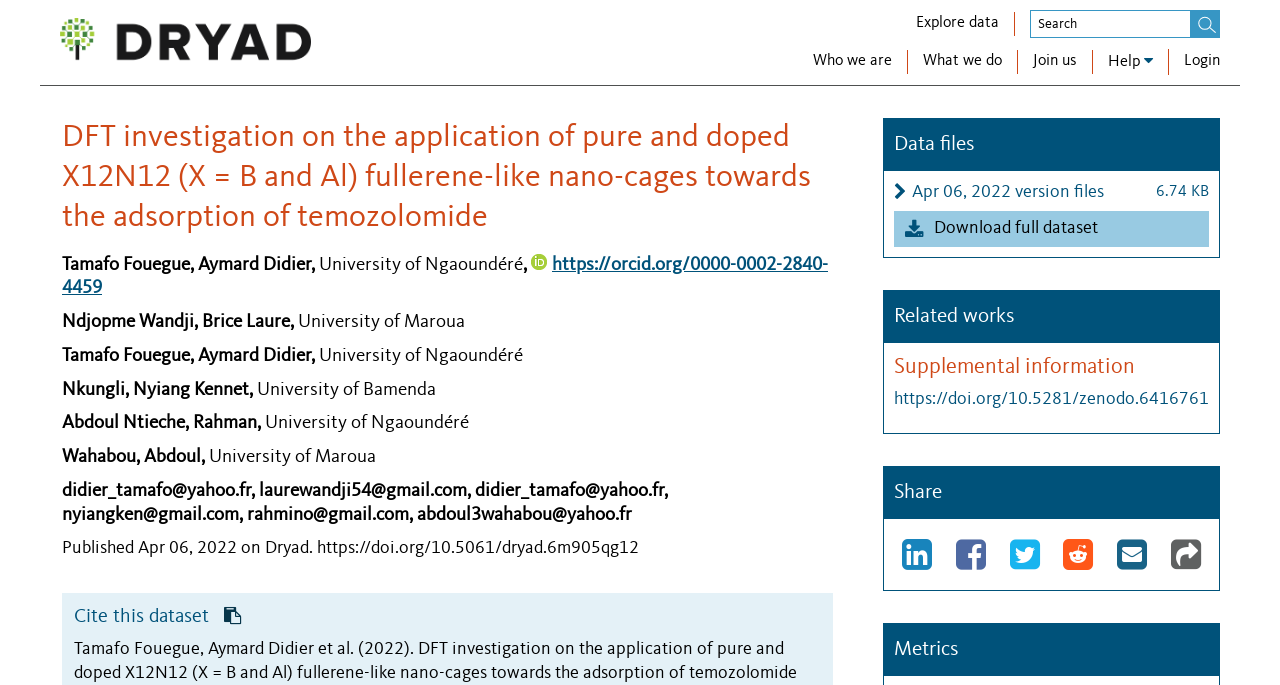What is the purpose of the search box?
Provide an in-depth and detailed answer to the question.

The search box is located at the top right corner of the webpage, and its purpose is to search for data within the Dryad organization. This can be inferred from the placeholder text 'Search Dryad data' inside the search box.